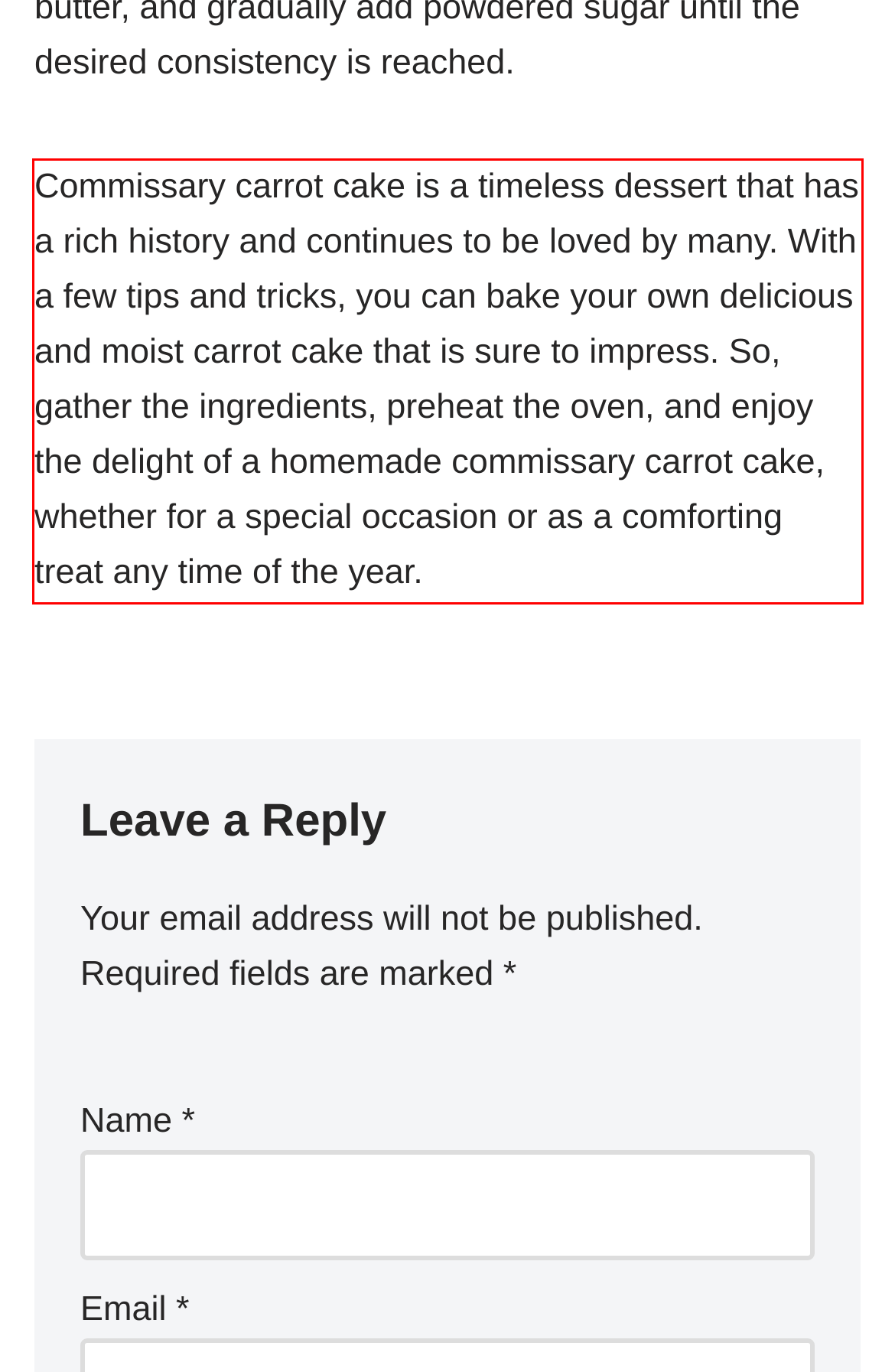Analyze the screenshot of a webpage where a red rectangle is bounding a UI element. Extract and generate the text content within this red bounding box.

Commissary carrot cake is a timeless dessert that has a rich history and continues to be loved by many. With a few tips and tricks, you can bake your own delicious and moist carrot cake that is sure to impress. So, gather the ingredients, preheat the oven, and enjoy the delight of a homemade commissary carrot cake, whether for a special occasion or as a comforting treat any time of the year.